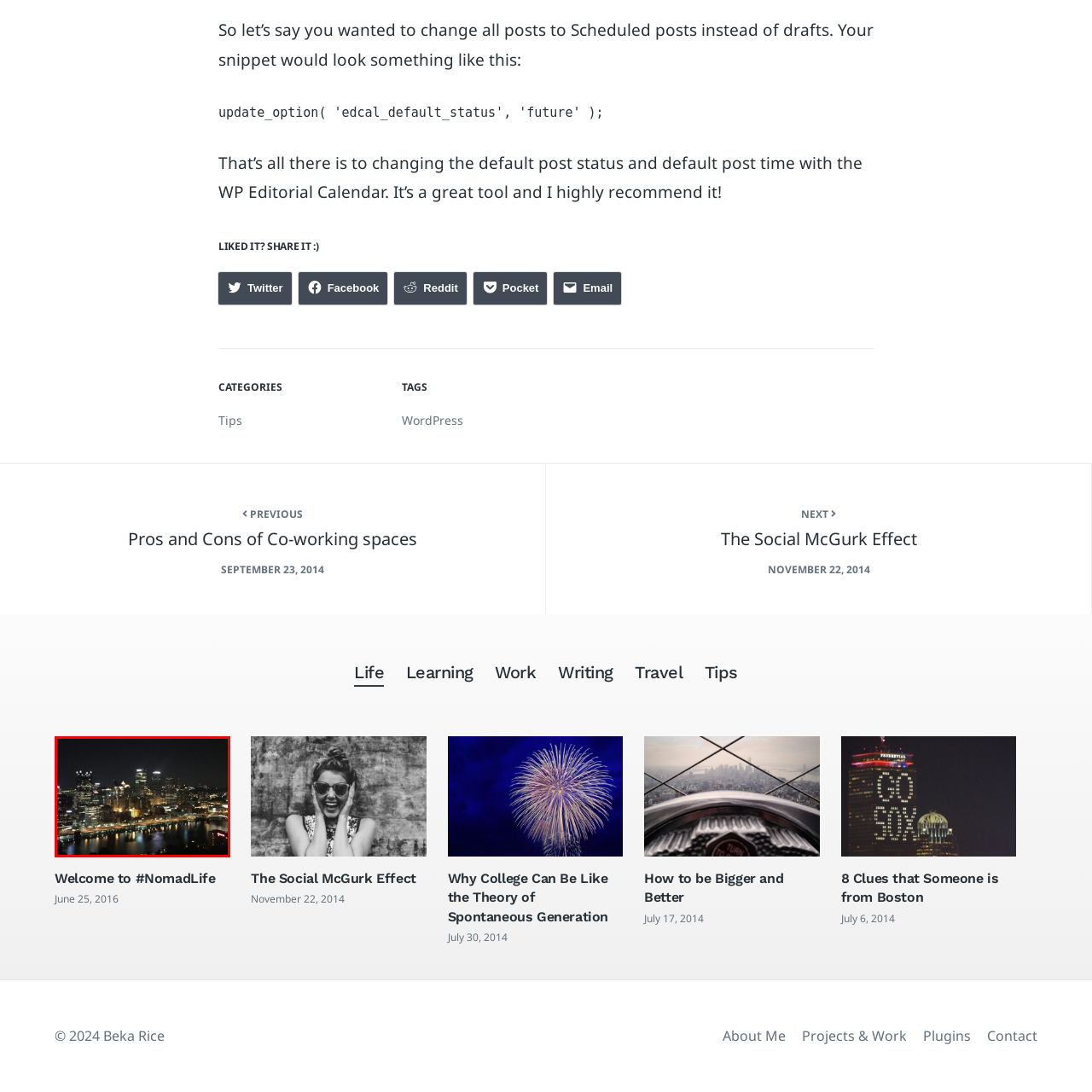Generate a detailed description of the image highlighted within the red border.

The image showcases a stunning night view of the Pittsburgh skyline, illuminated by the bright lights of various buildings reflecting on the water below. Skyscrapers tower prominently, their outlines contrasting beautifully against the night sky, with some structures featuring distinctive architectural elements. The riverside is adorned with warm lights, enhancing the urban landscape and creating a serene atmosphere. This captivating scene encapsulates the charm and vibrancy of Pittsburgh at night, making it a remarkable representation of the city's dynamic night-life.